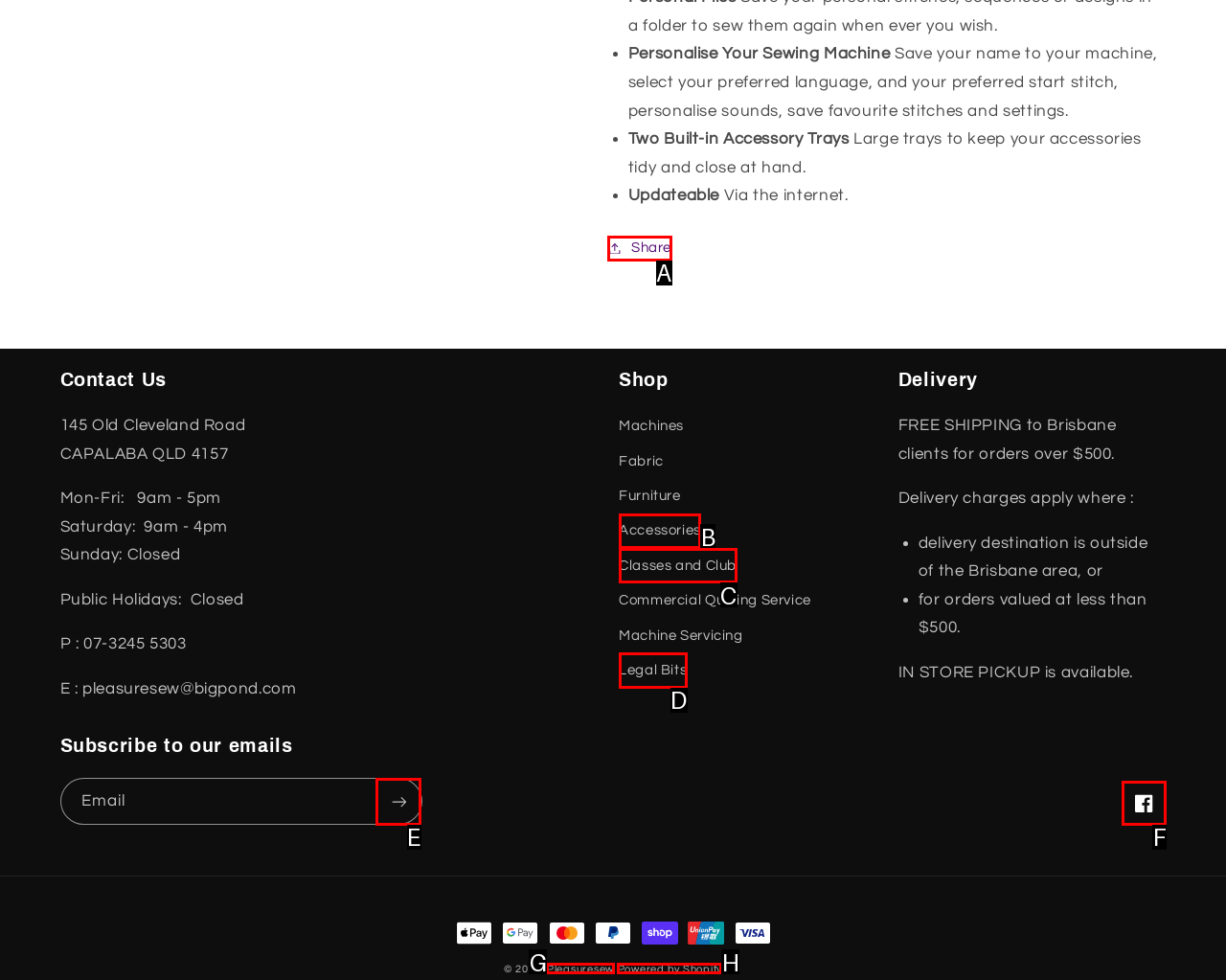Identify the appropriate choice to fulfill this task: Subscribe to our emails
Respond with the letter corresponding to the correct option.

E